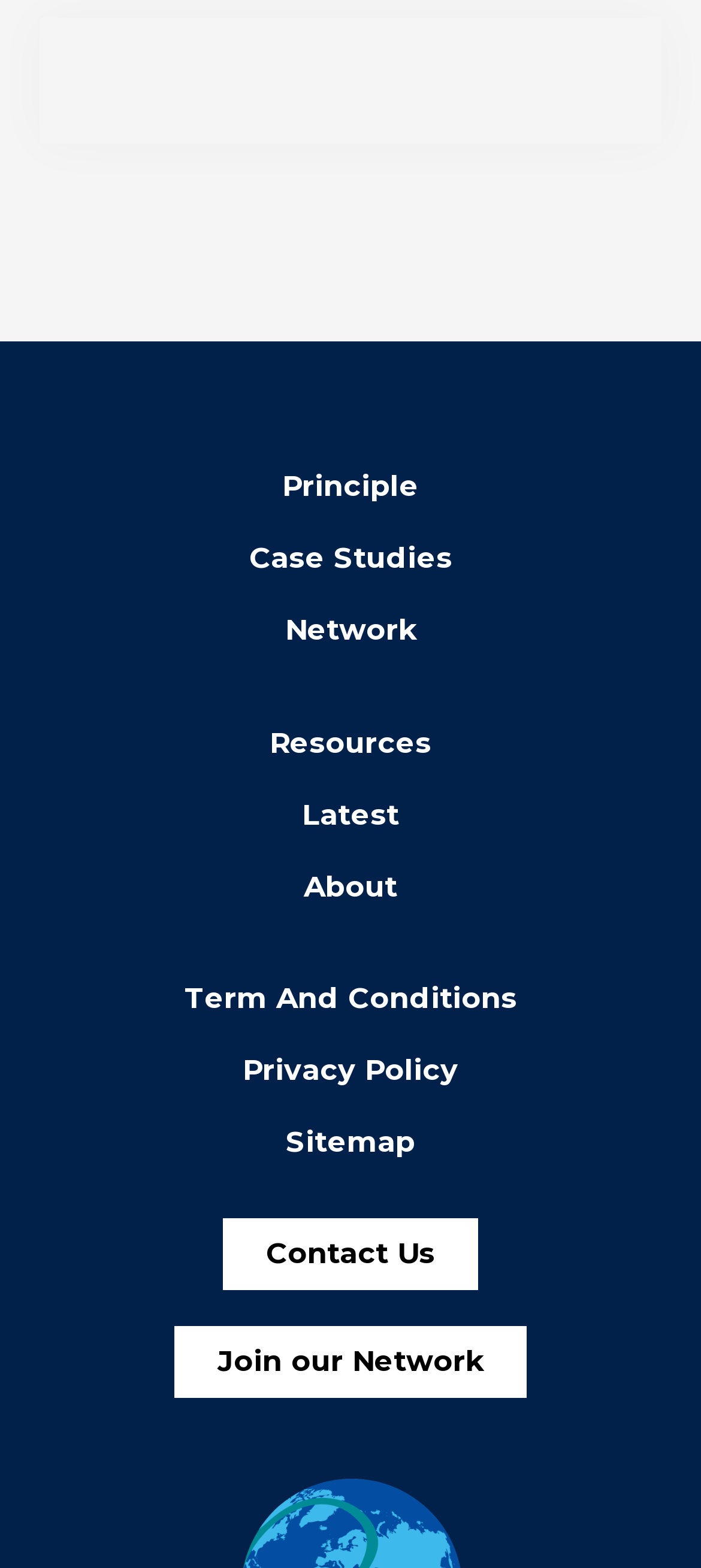Answer the following inquiry with a single word or phrase:
What is the second link in the bottom section?

Join our Network